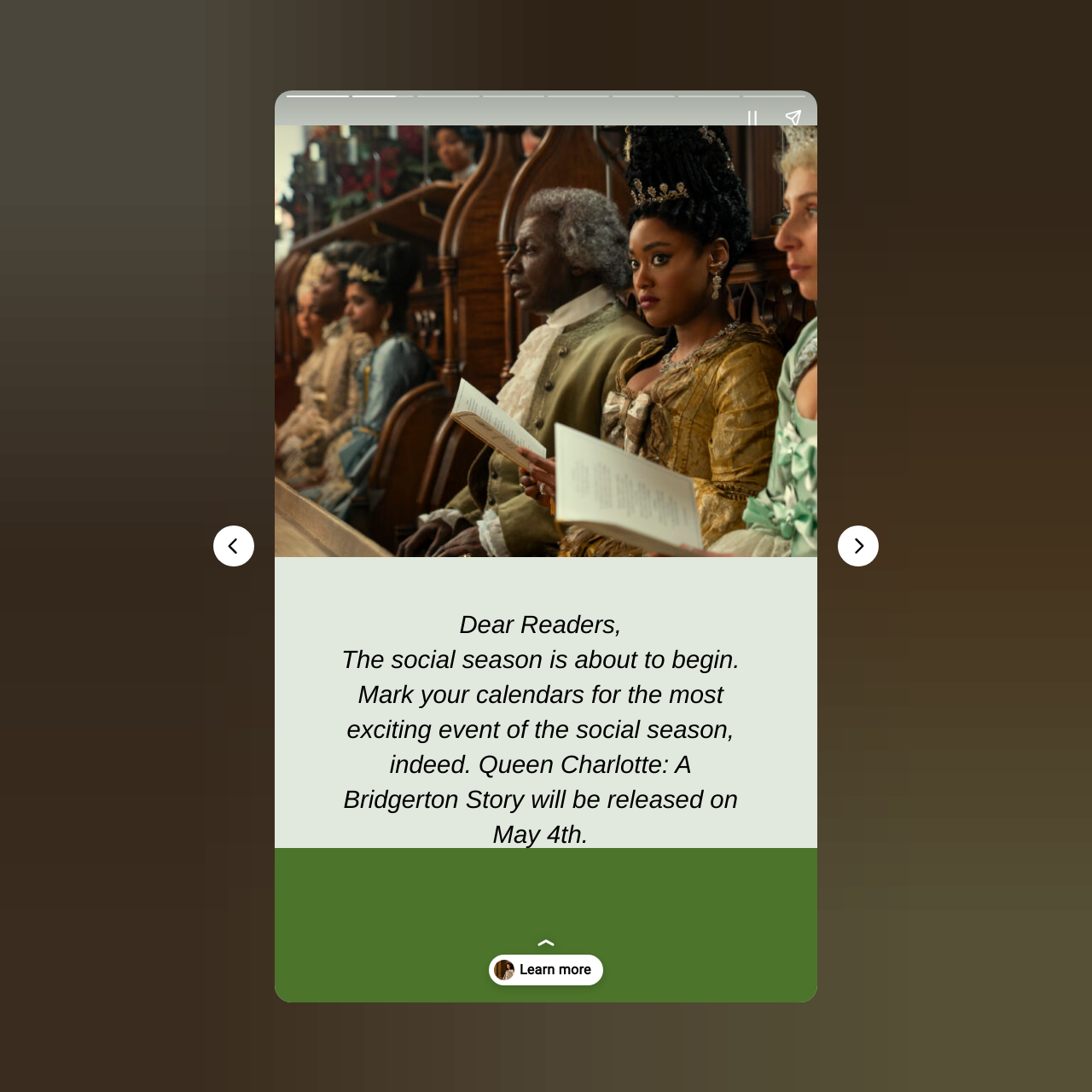Given the description: "A DIME SAVEDA DIME SAVED", determine the bounding box coordinates of the UI element. The coordinates should be formatted as four float numbers between 0 and 1, [left, top, right, bottom].

[0.31, 0.144, 0.542, 0.176]